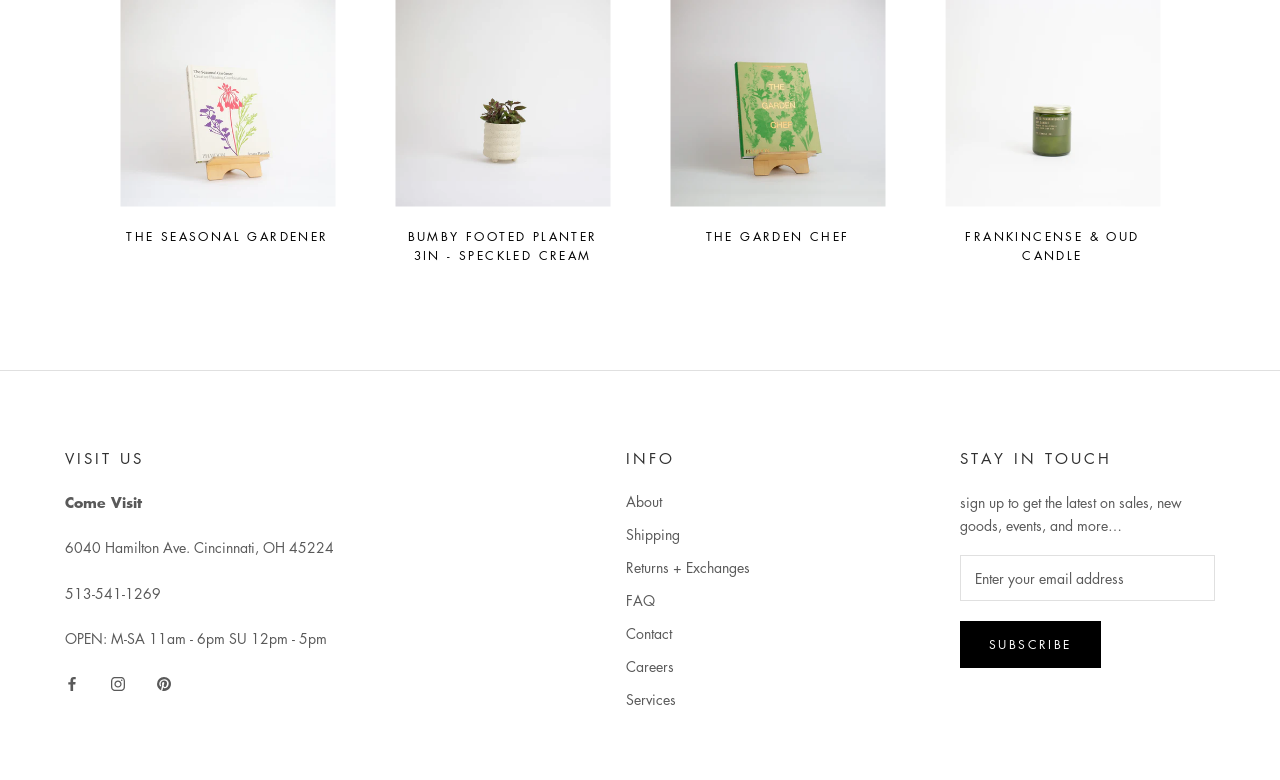Determine the bounding box coordinates of the region to click in order to accomplish the following instruction: "click the 'Facebook' link". Provide the coordinates as four float numbers between 0 and 1, specifically [left, top, right, bottom].

[0.051, 0.859, 0.062, 0.889]